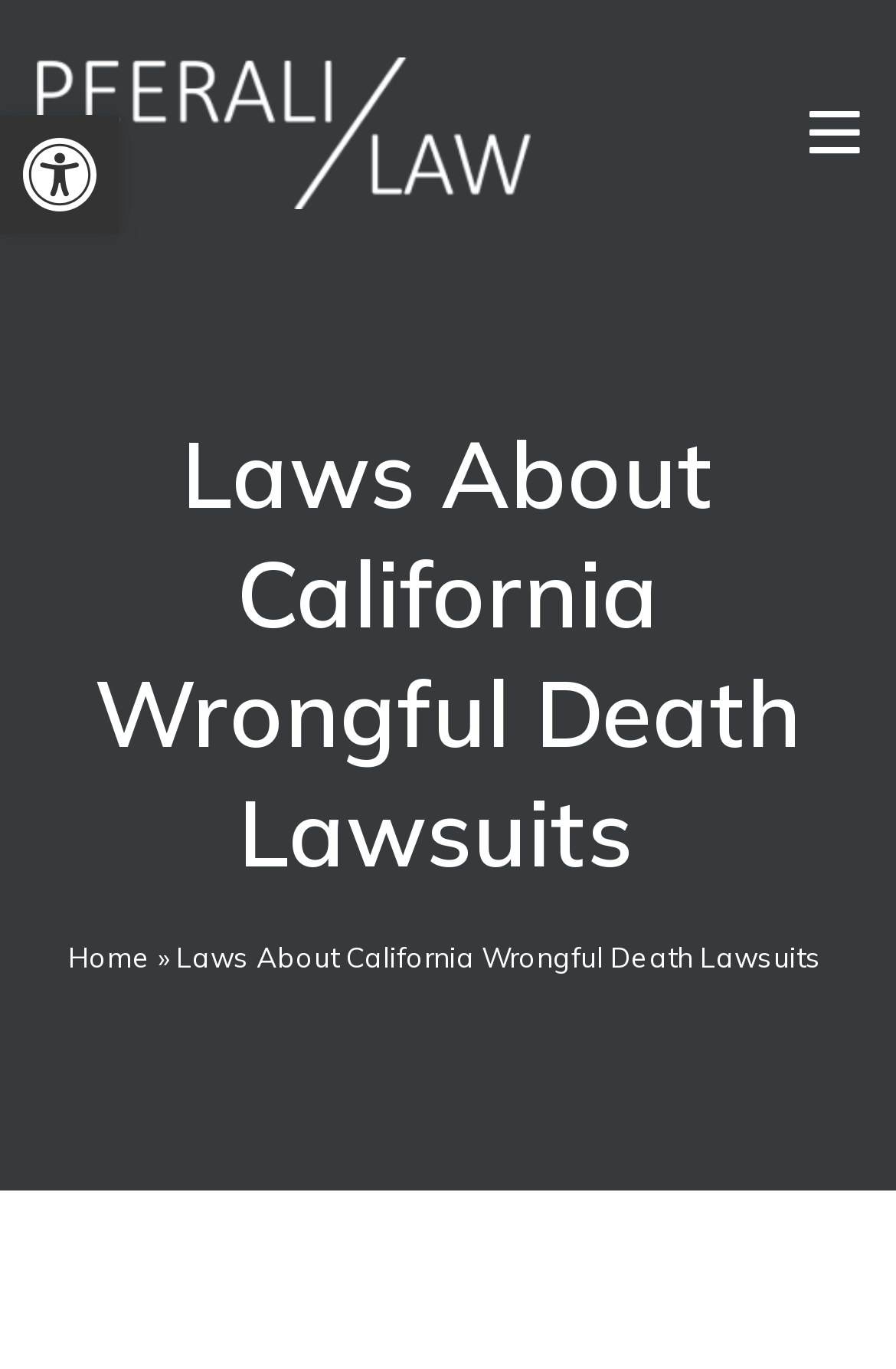Please answer the following question using a single word or phrase: 
What is the logo of the law firm?

Peerali Law Logo